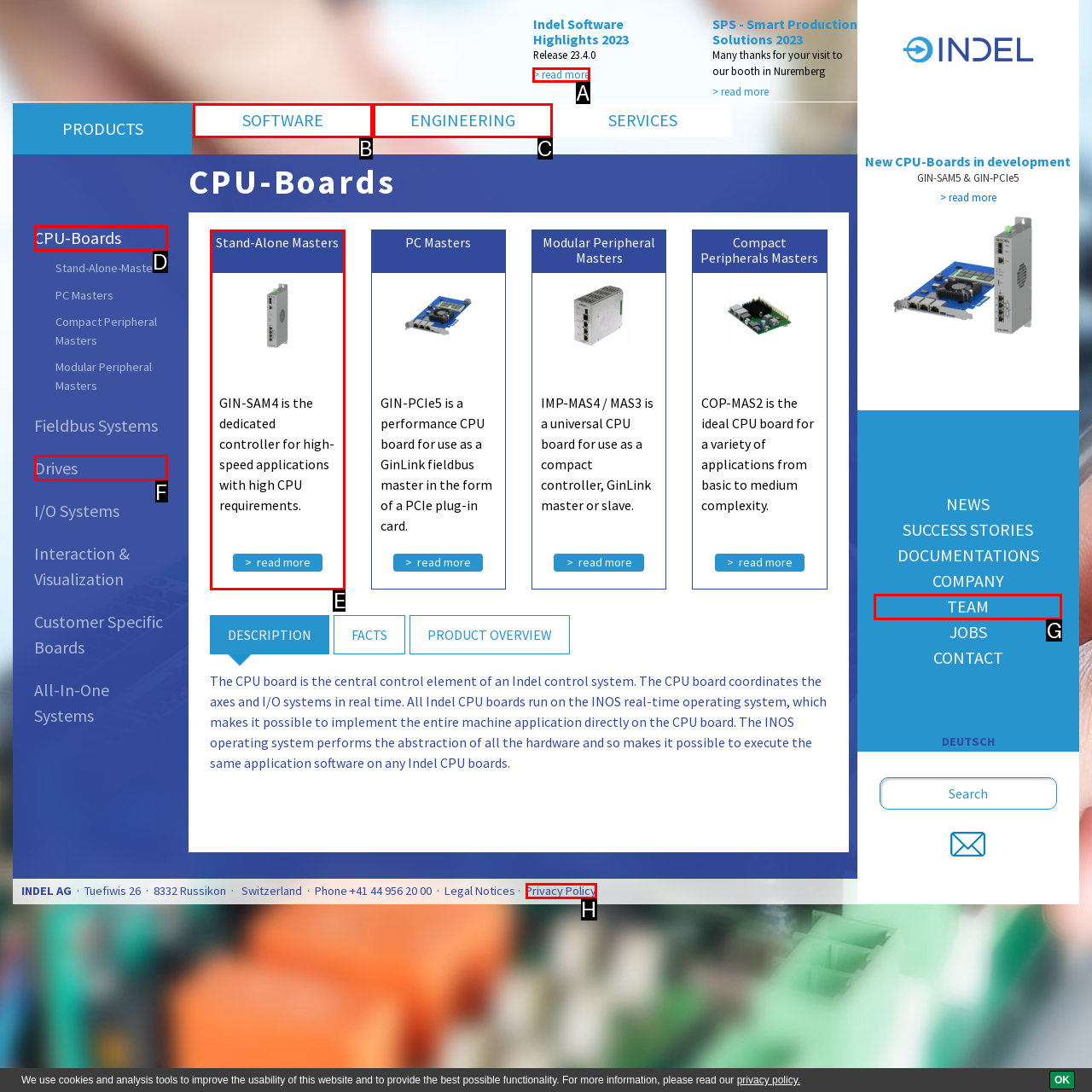Identify the HTML element that should be clicked to accomplish the task: read more about Indel Software Highlights 2023
Provide the option's letter from the given choices.

A